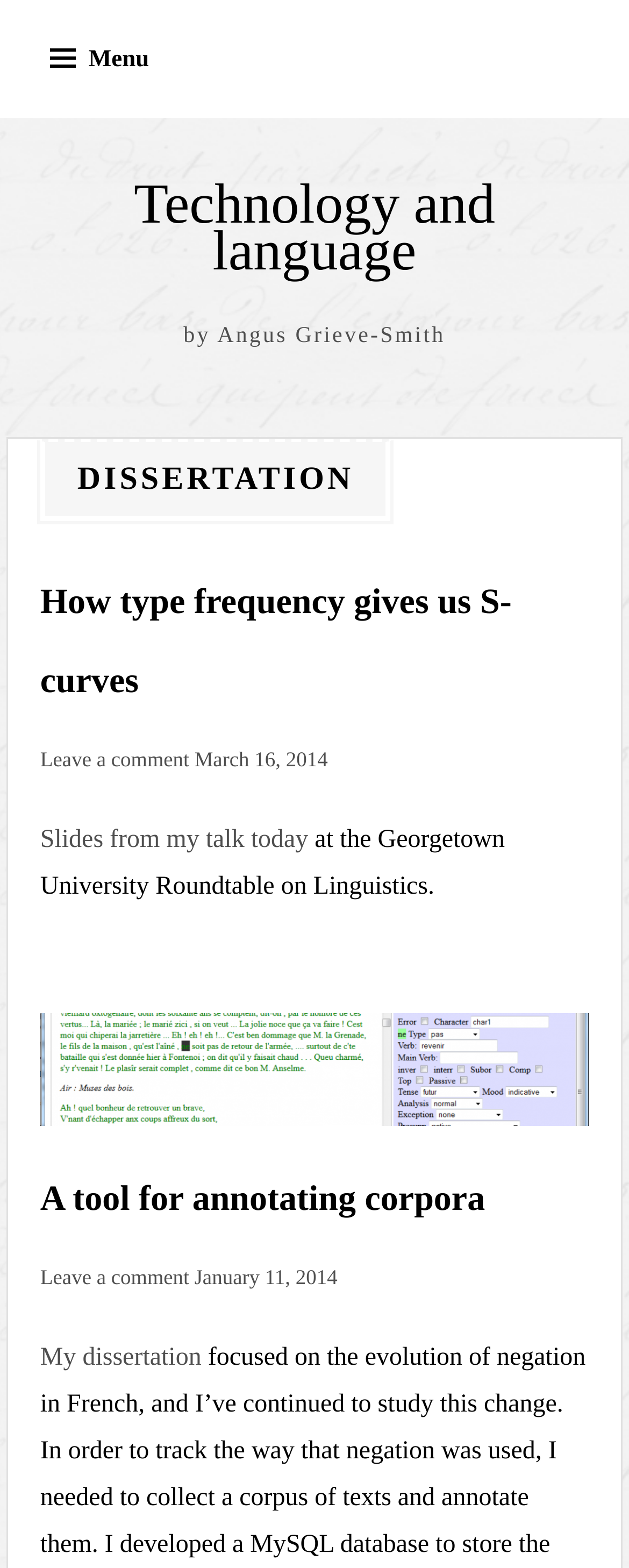What is the title of the first article? Analyze the screenshot and reply with just one word or a short phrase.

How type frequency gives us S-curves